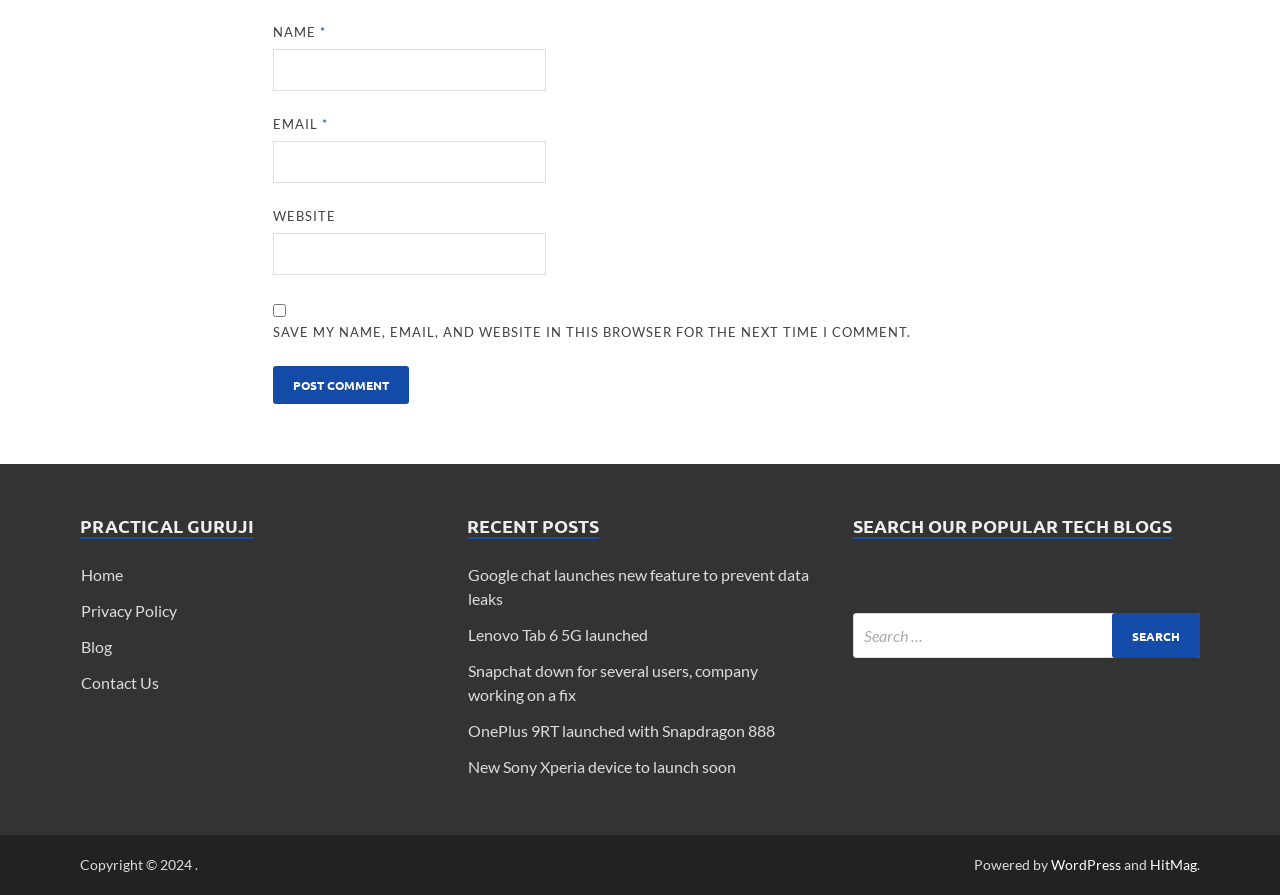Could you locate the bounding box coordinates for the section that should be clicked to accomplish this task: "Read the article about Booker T".

None